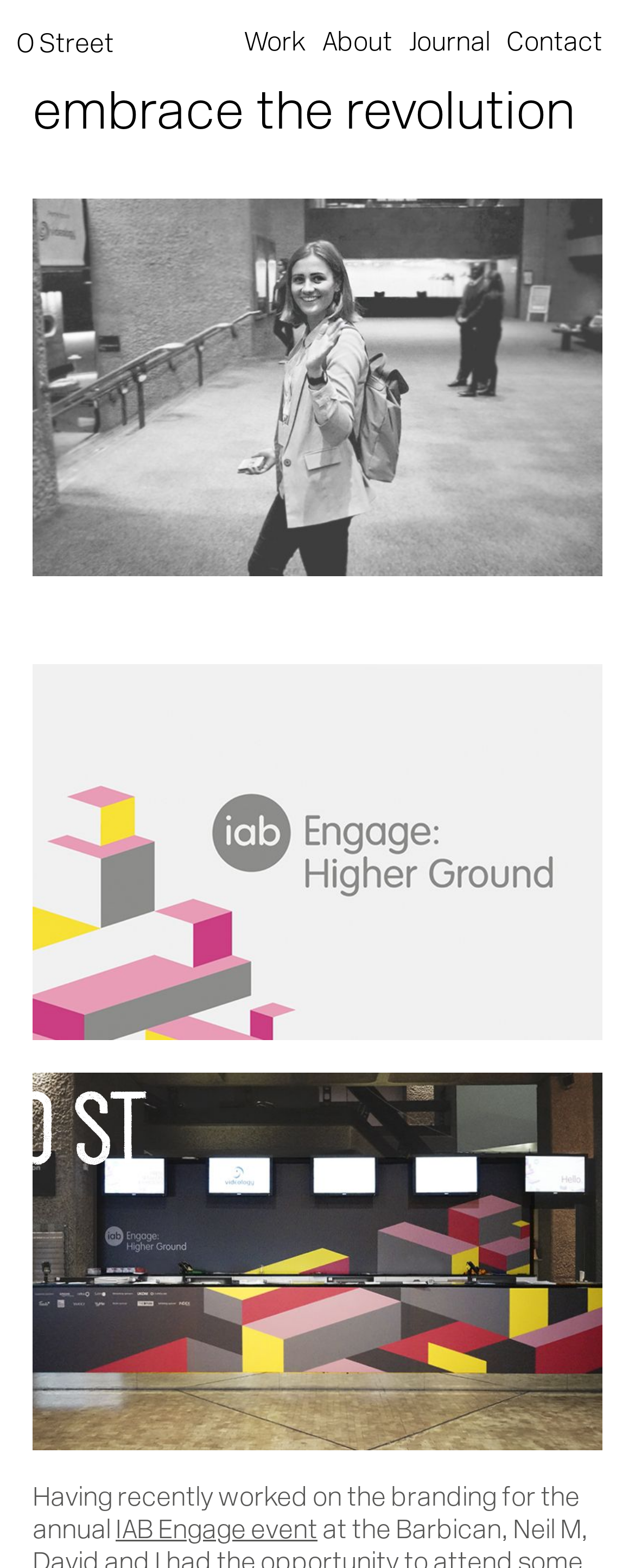Determine the bounding box for the HTML element described here: "alt="Bizdata Insights Main Logo"". The coordinates should be given as [left, top, right, bottom] with each number being a float between 0 and 1.

None